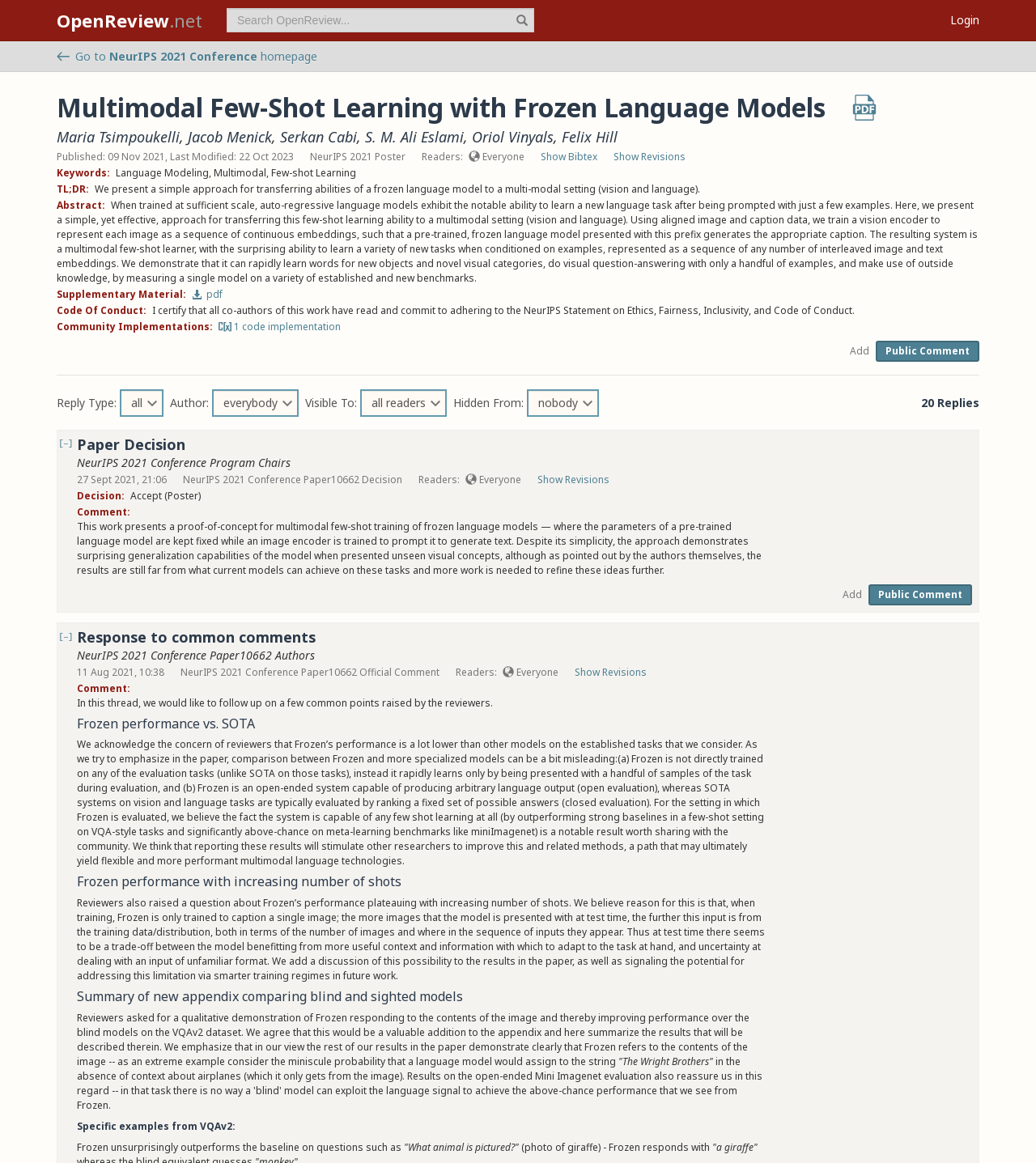What is the type of the paper?
Kindly answer the question with as much detail as you can.

I found the answer by looking at the decision section, where it says 'Accept (Poster)'. This indicates that the type of the paper is a poster.